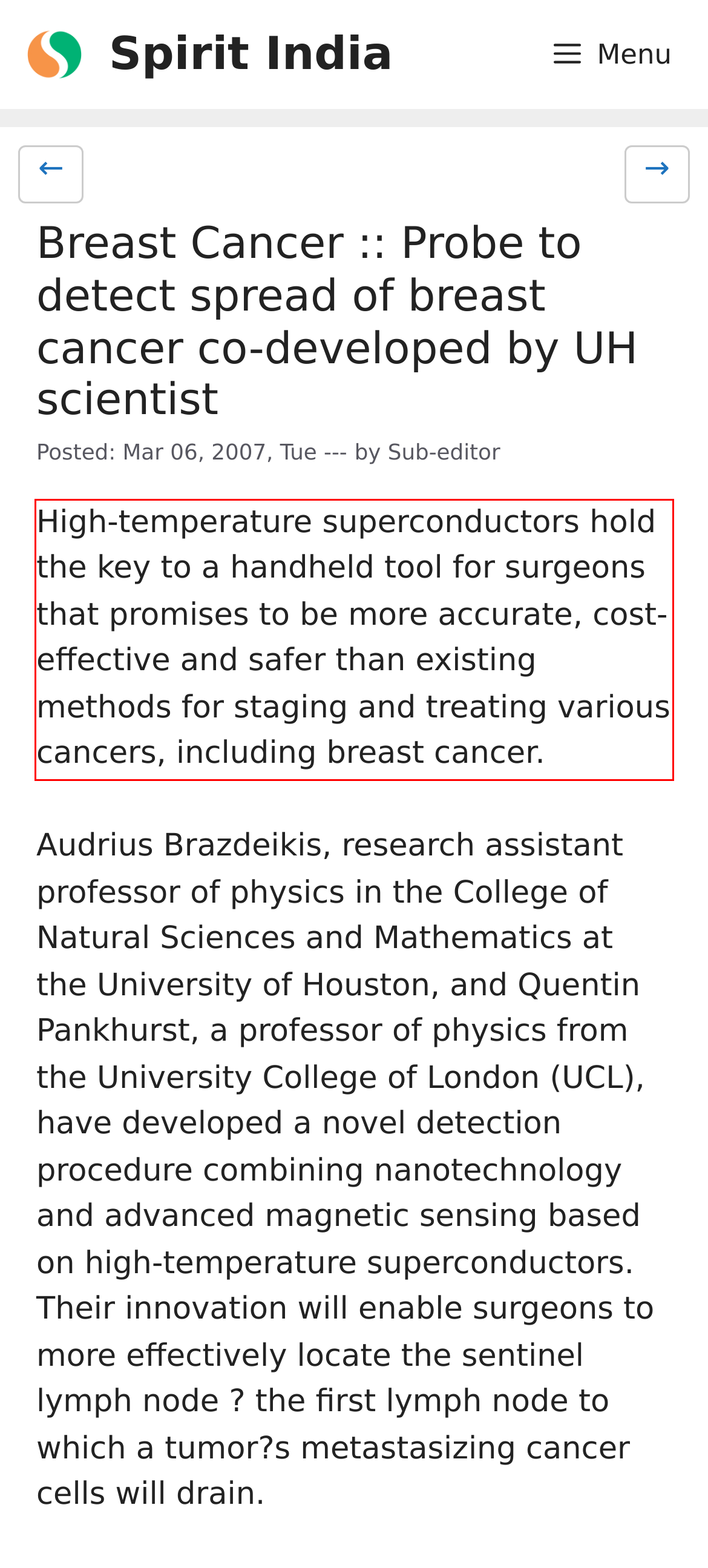Examine the webpage screenshot and use OCR to obtain the text inside the red bounding box.

High-temperature superconductors hold the key to a handheld tool for surgeons that promises to be more accurate, cost-effective and safer than existing methods for staging and treating various cancers, including breast cancer.